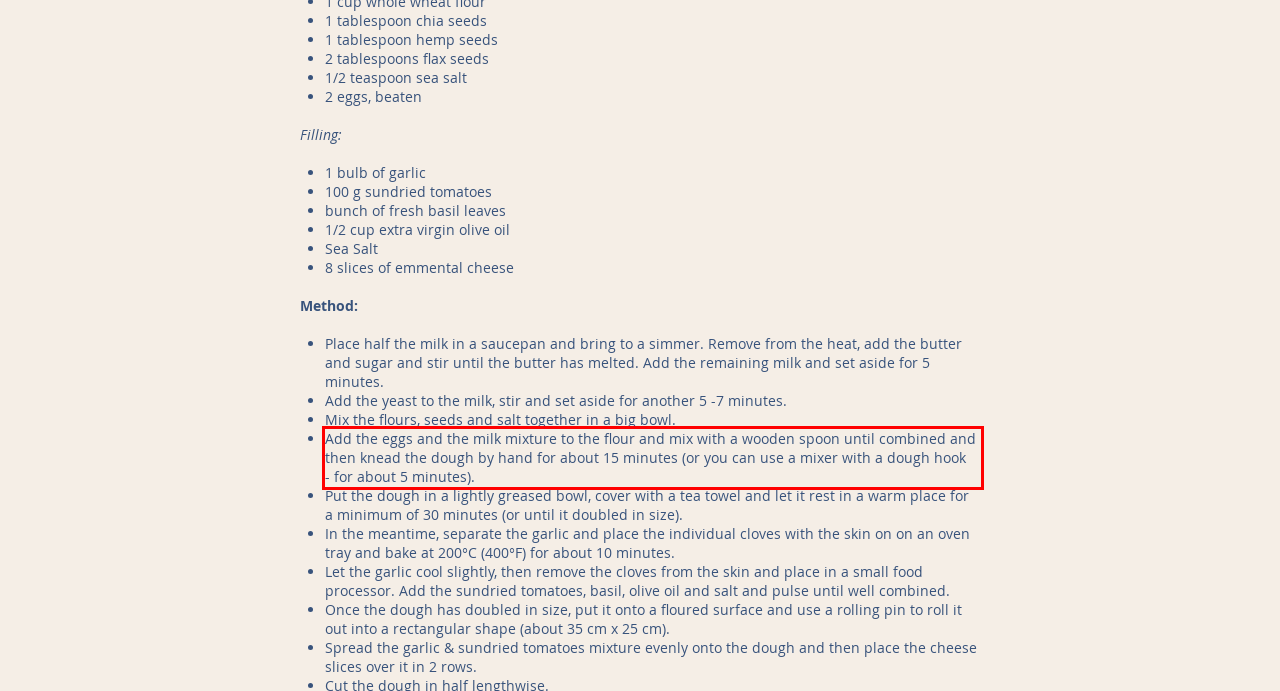Examine the screenshot of the webpage, locate the red bounding box, and generate the text contained within it.

Add the eggs and the milk mixture to the flour and mix with a wooden spoon until combined and then knead the dough by hand for about 15 minutes (or you can use a mixer with a dough hook - for about 5 minutes).